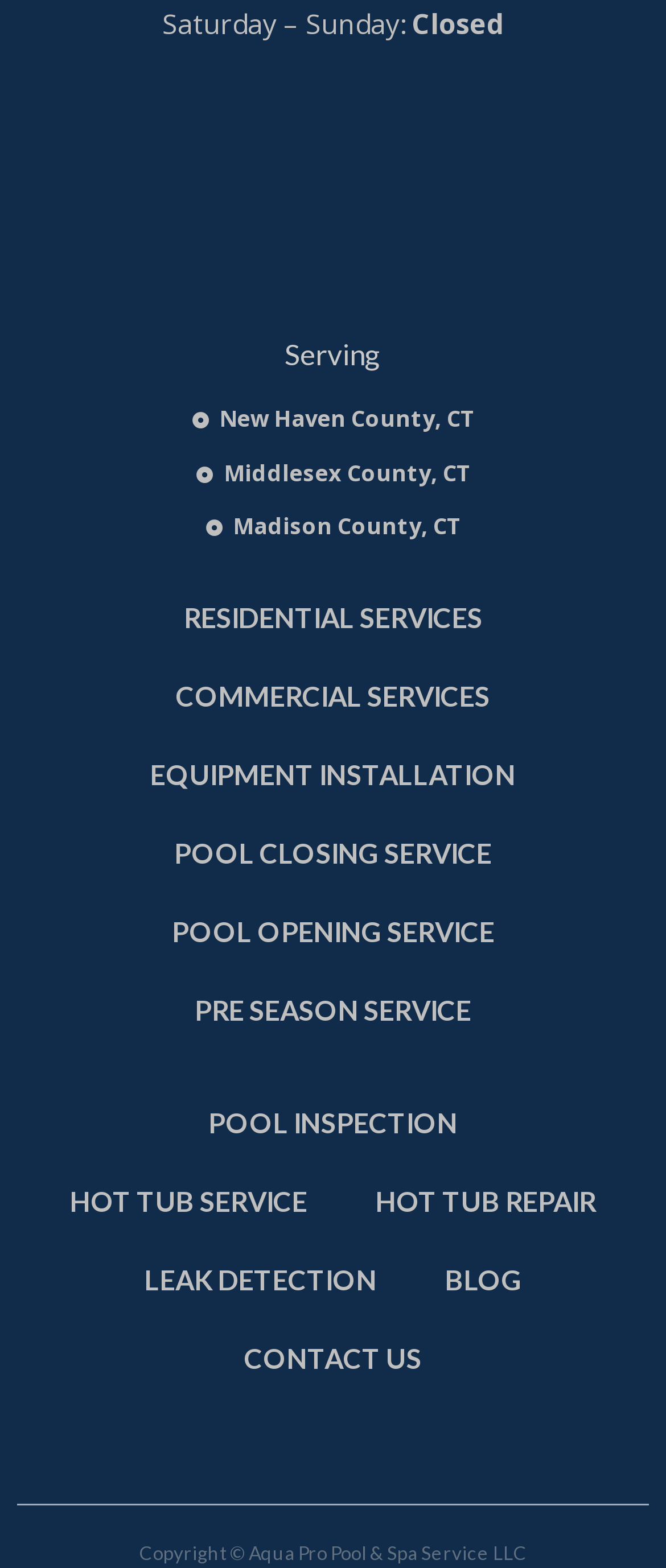What is the copyright information at the bottom of the page?
Look at the screenshot and respond with a single word or phrase.

Copyright © Aqua Pro Pool & Spa Service LLC